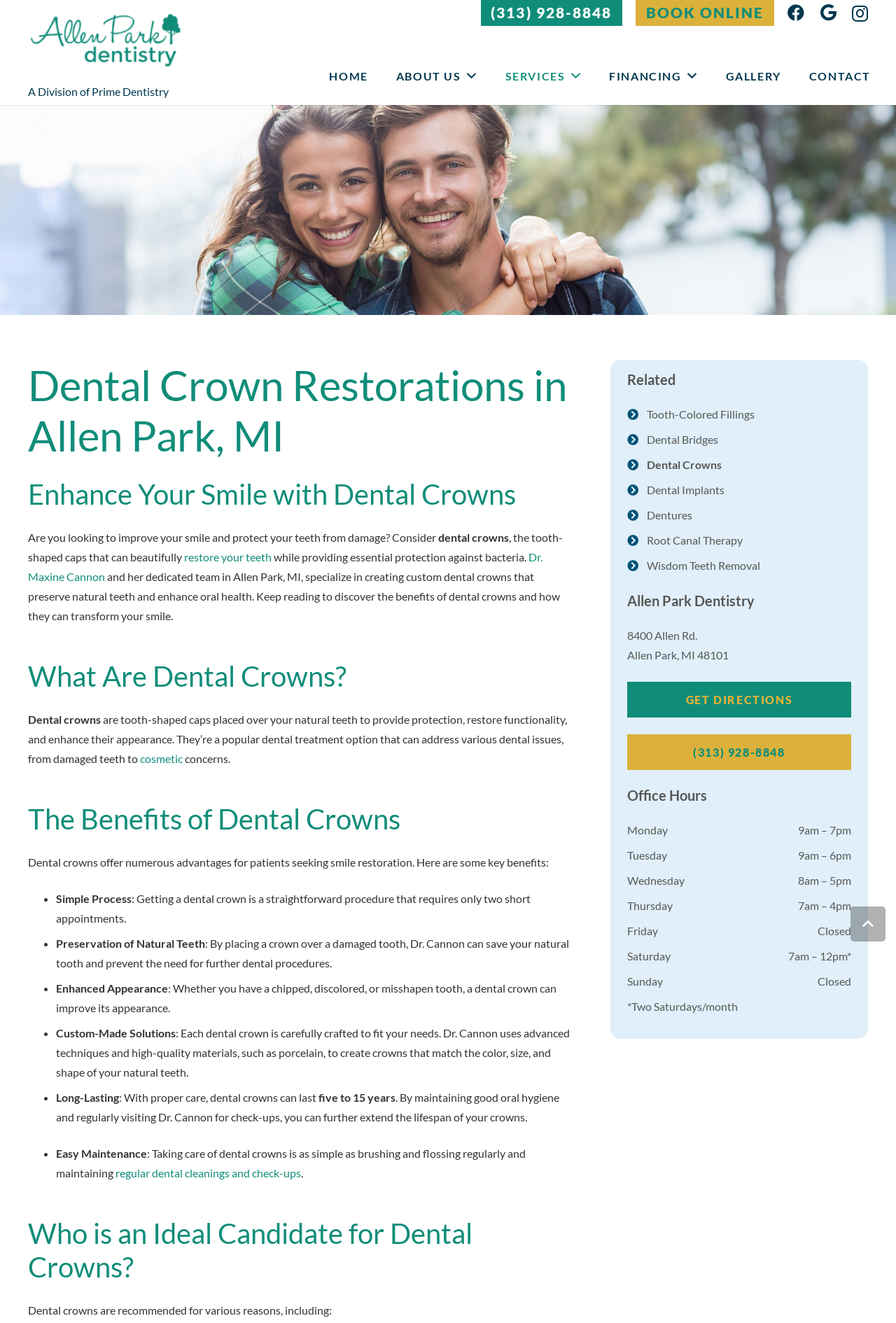Can you find and provide the title of the webpage?

Dental Crown Restorations in Allen Park, MI